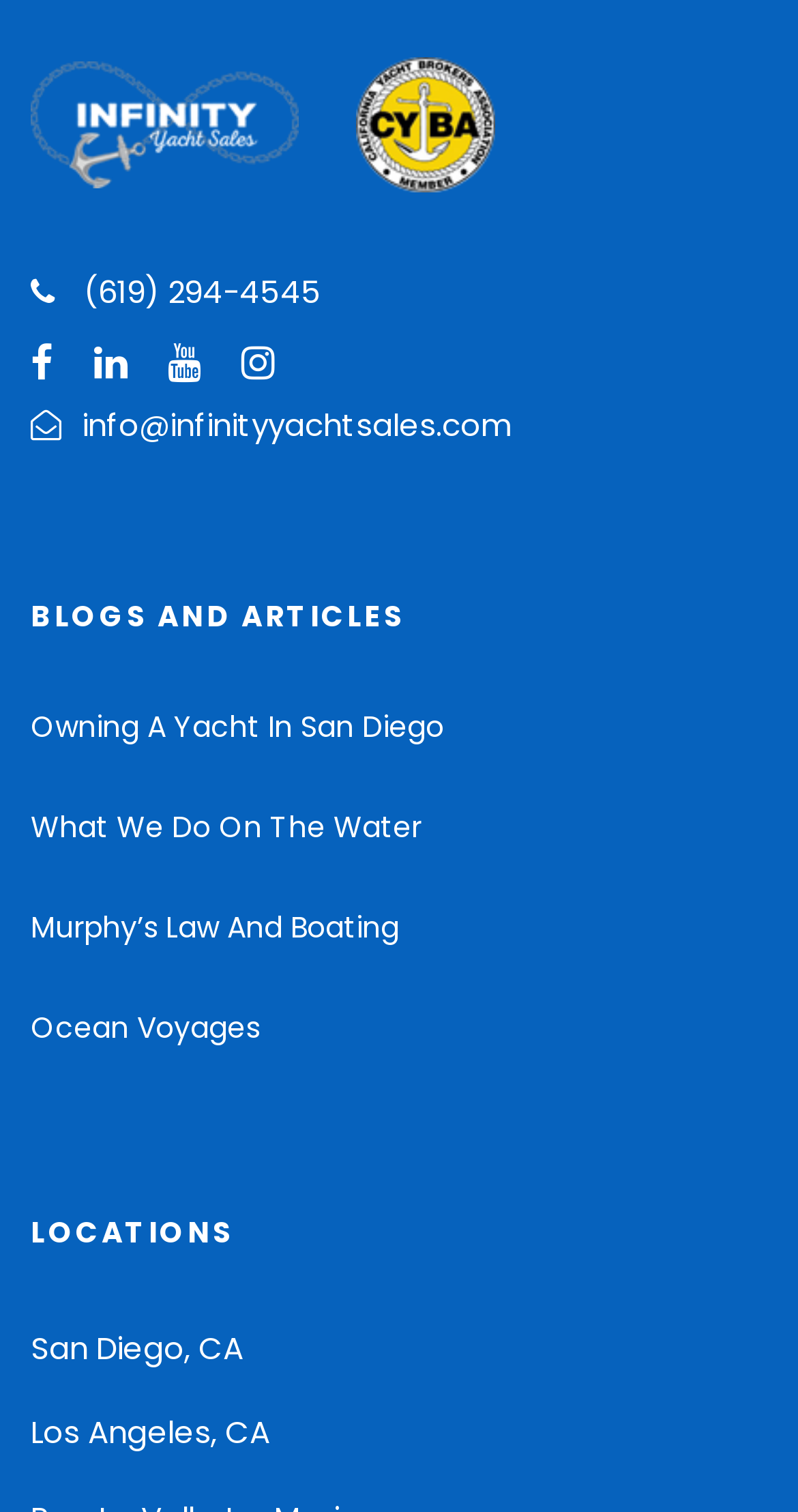Refer to the image and offer a detailed explanation in response to the question: What is the phone number to contact?

I found the phone number by looking at the link element with the text '(619) 294-4545' which is located at the top of the page.